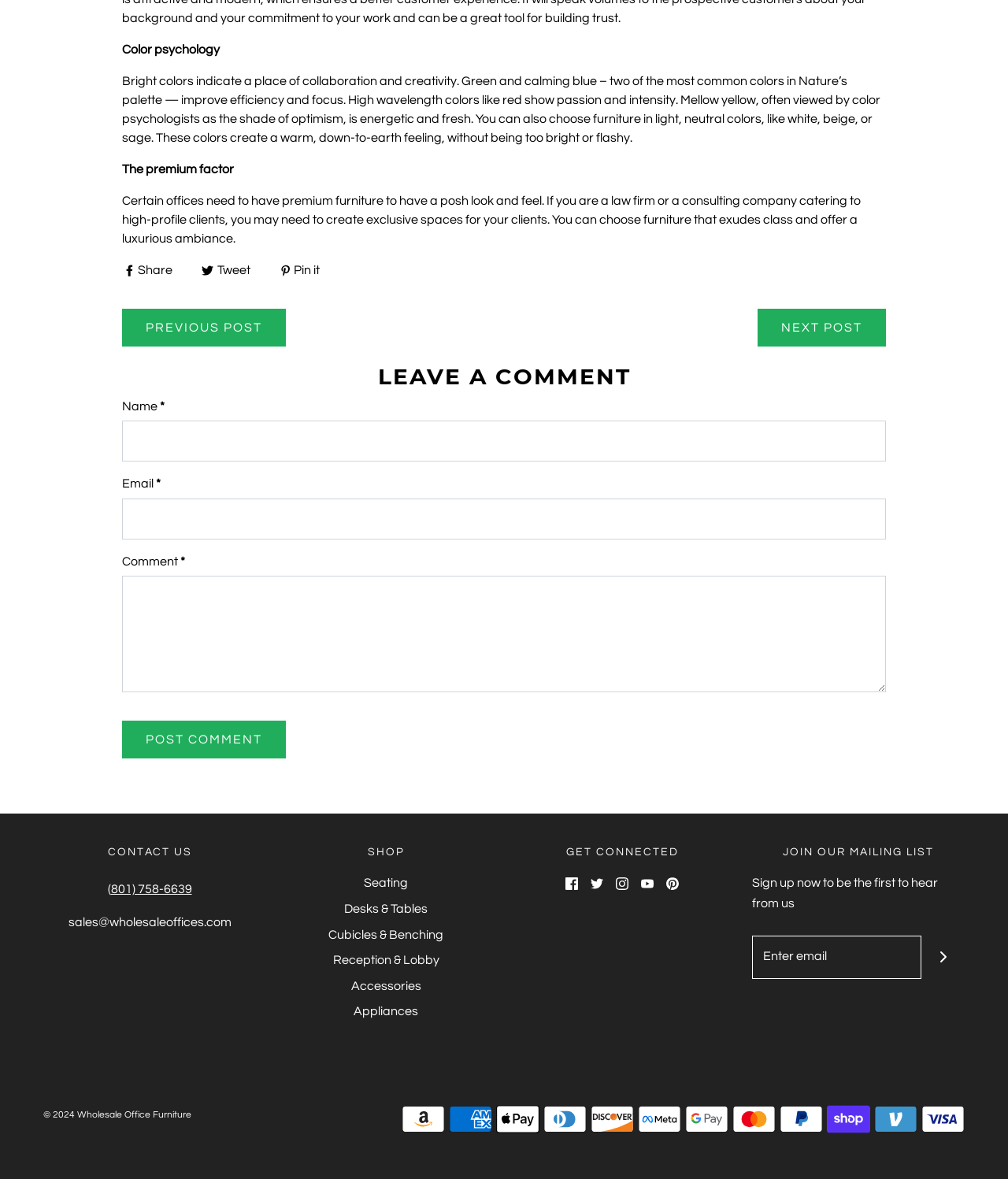What is the purpose of the 'LEAVE A COMMENT' section?
Please utilize the information in the image to give a detailed response to the question.

The purpose of the 'LEAVE A COMMENT' section is to allow users to leave a comment on the article. This section contains text boxes for name, email, and comment, and a 'Post comment' button, indicating that users can input their comments and submit them.